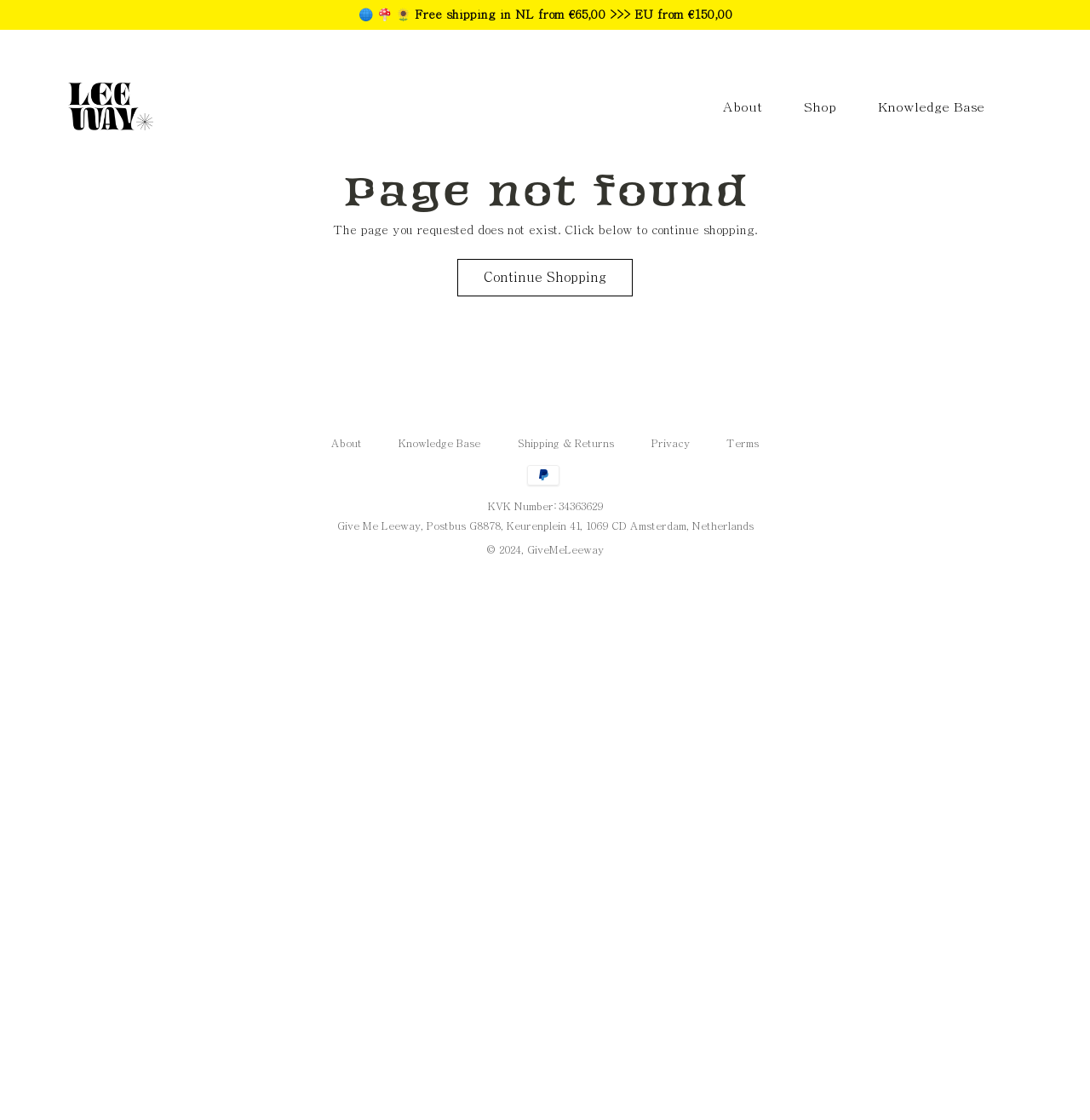Find the bounding box coordinates of the UI element according to this description: "Continue Shopping".

[0.42, 0.231, 0.58, 0.265]